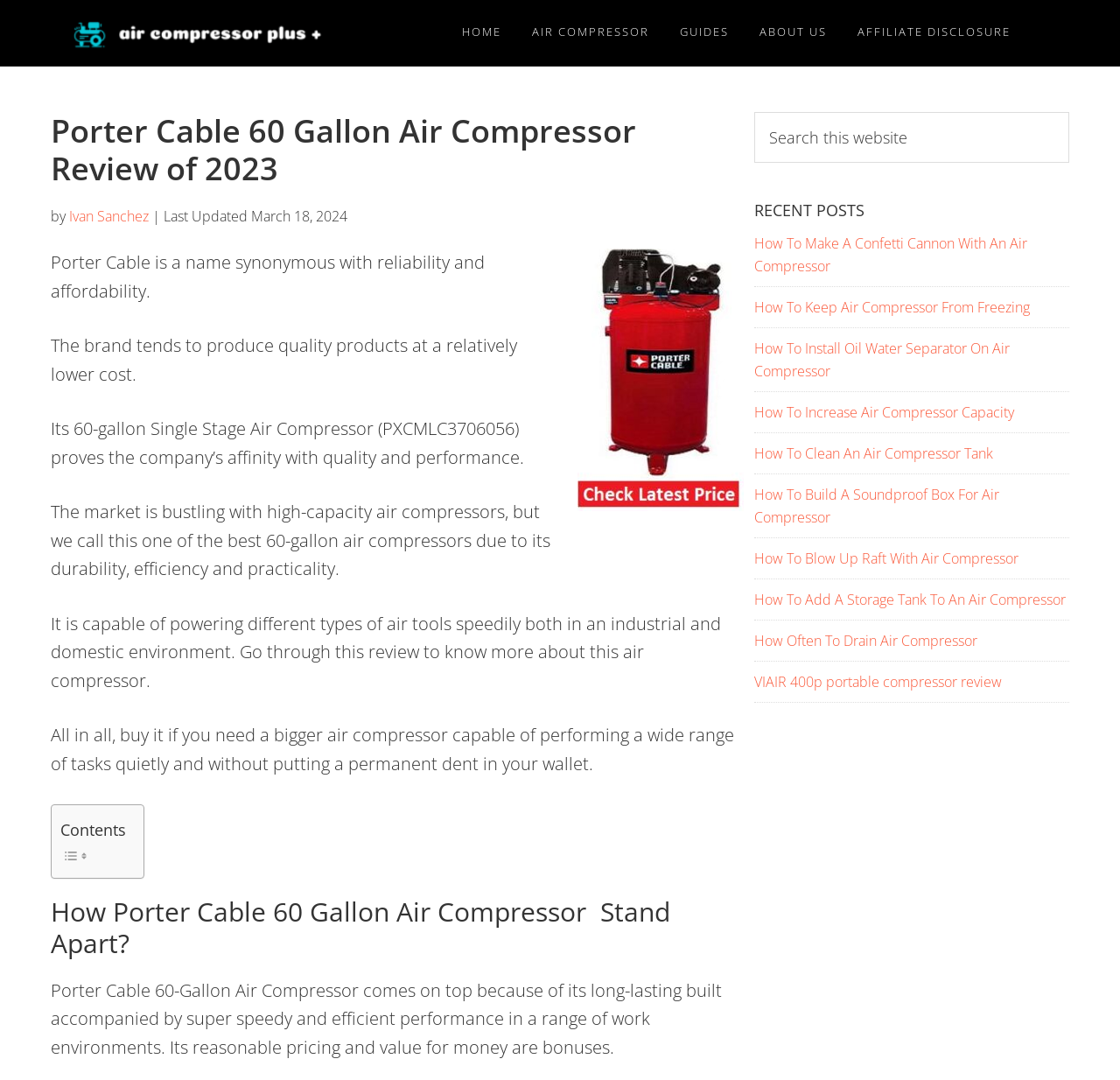Can you determine the bounding box coordinates of the area that needs to be clicked to fulfill the following instruction: "Search this website"?

[0.674, 0.104, 0.955, 0.151]